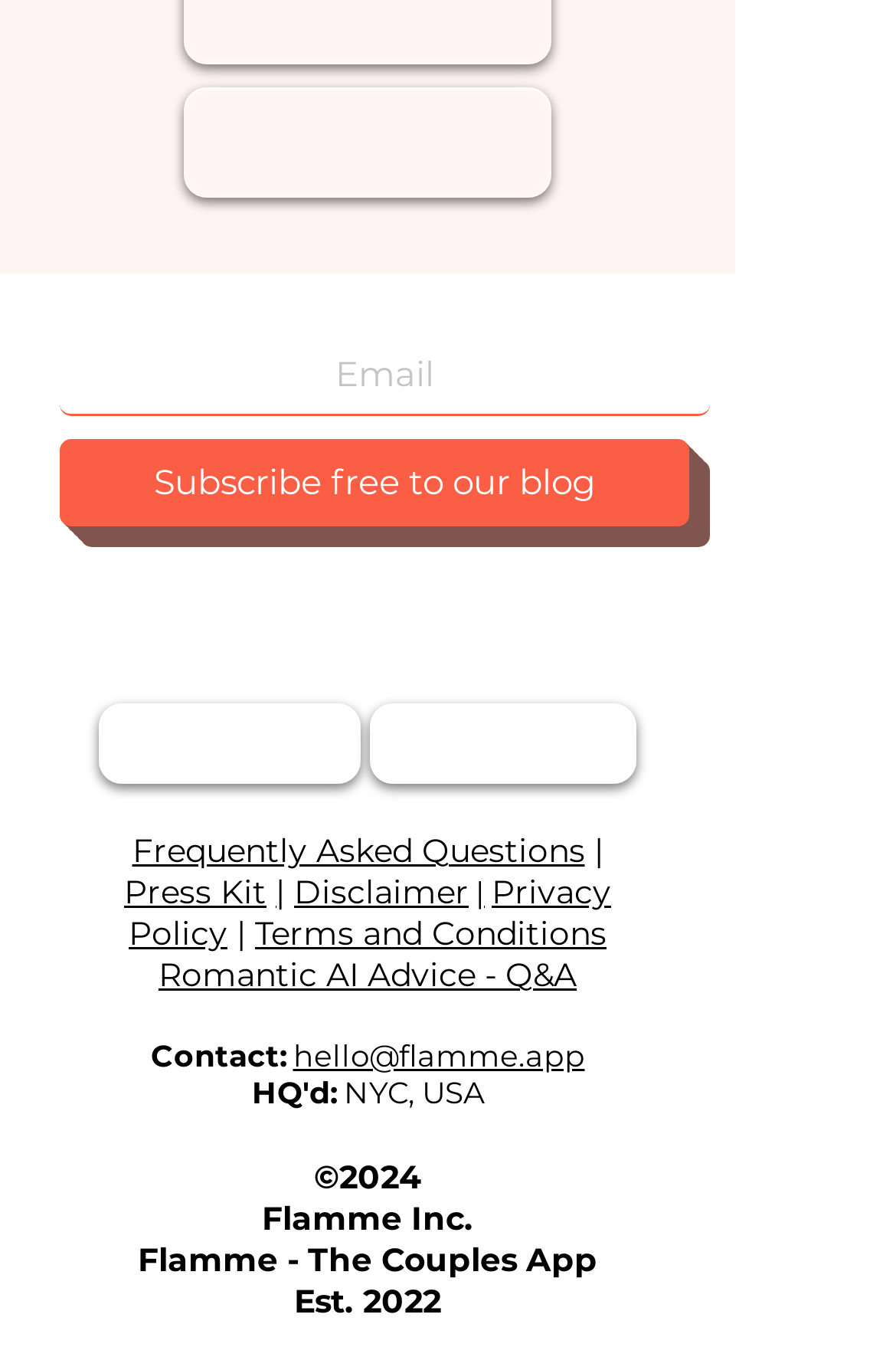Determine the bounding box for the HTML element described here: "aria-label="LinkedIn Button"". The coordinates should be given as [left, top, right, bottom] with each number being a float between 0 and 1.

[0.436, 0.452, 0.526, 0.512]